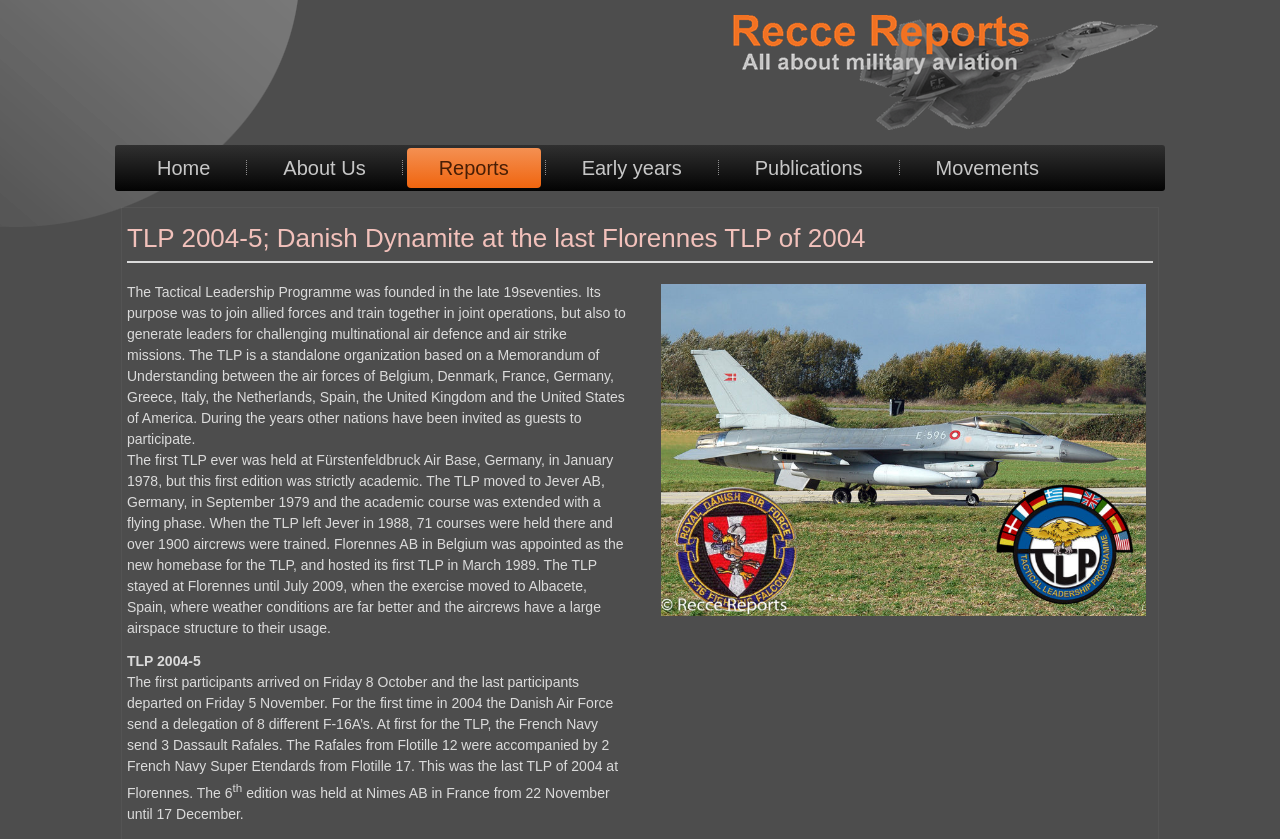Illustrate the webpage's structure and main components comprehensively.

The webpage is about the Tactical Leadership Programme (TLP) at Florennes AB, specifically focusing on the 2004-5 edition. At the top, there is a navigation menu with links to "Home", "About Us", "Reports", "Early years", "Publications", and "Movements". 

Below the navigation menu, there is a heading that reads "TLP 2004-5; Danish Dynamite at the last Florennes TLP of 2004". This is followed by a horizontal separator line. 

The main content of the page is a series of paragraphs that provide information about the TLP. The text explains the purpose and history of the TLP, including its founding, its move to different locations, and its evolution over the years. The text also specifically discusses the 2004-5 edition, mentioning the participants, the aircraft involved, and the dates of the event.

To the right of the main text, there is a figure, likely an image, that takes up a significant portion of the page. The image is positioned roughly in the middle of the page, vertically.